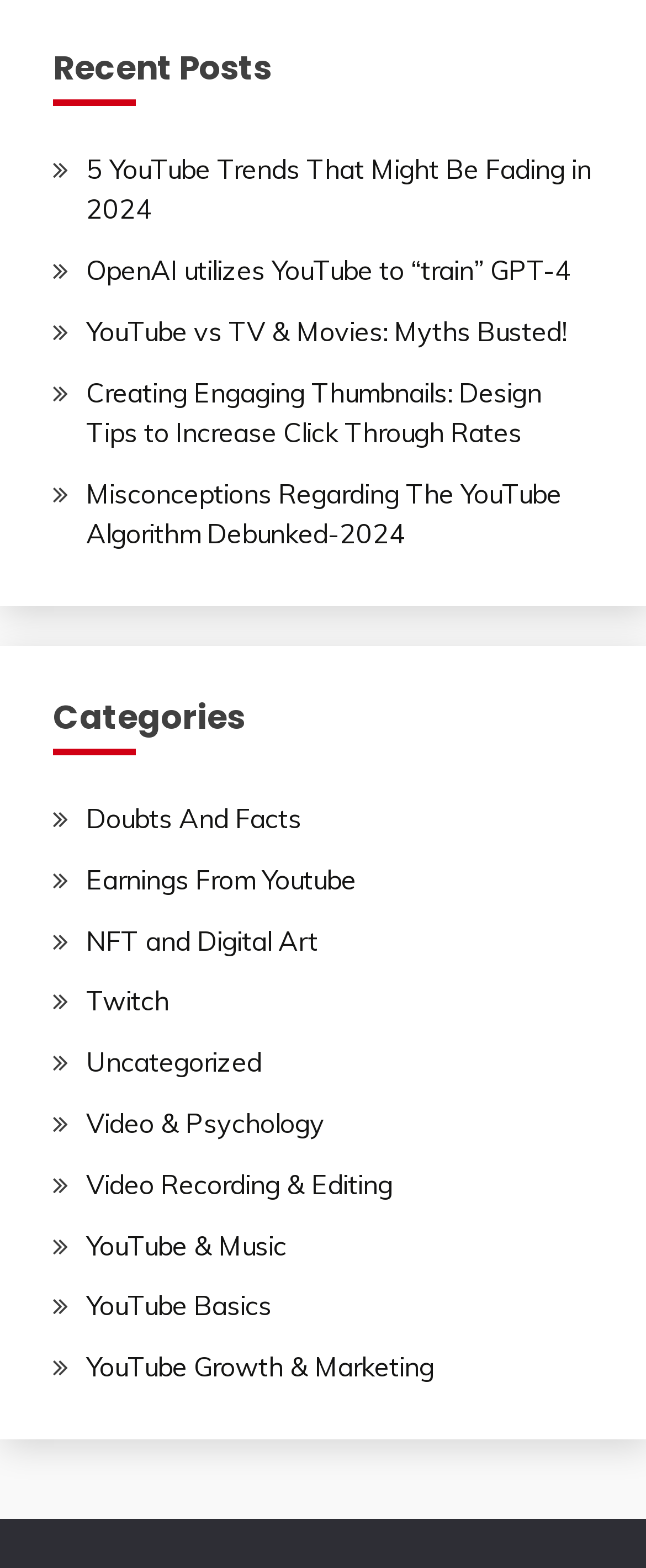Locate the bounding box coordinates of the clickable region to complete the following instruction: "explore categories."

[0.082, 0.445, 0.918, 0.482]